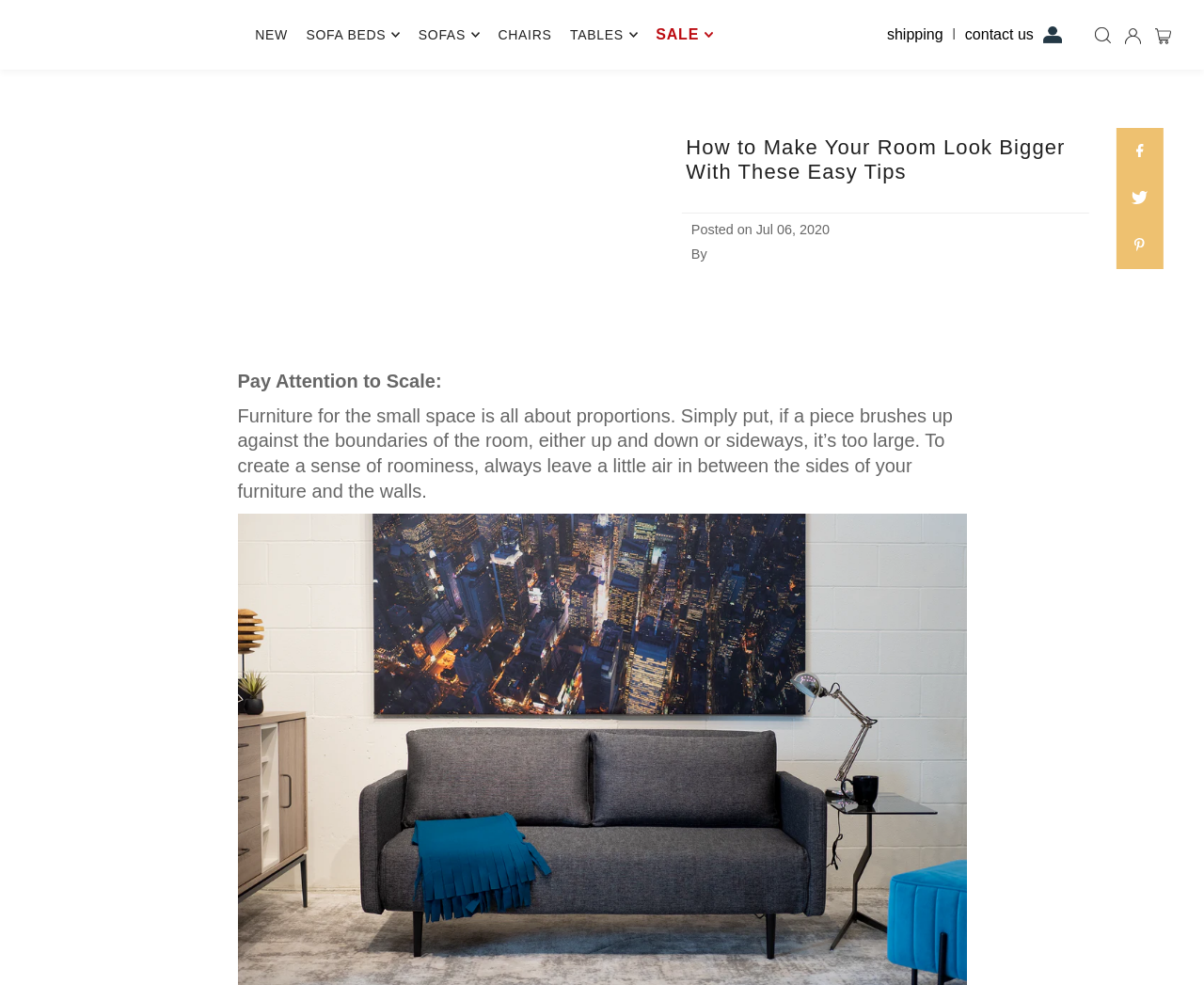Determine the bounding box coordinates of the element's region needed to click to follow the instruction: "View the shopping cart". Provide these coordinates as four float numbers between 0 and 1, formatted as [left, top, right, bottom].

[0.959, 0.01, 0.972, 0.061]